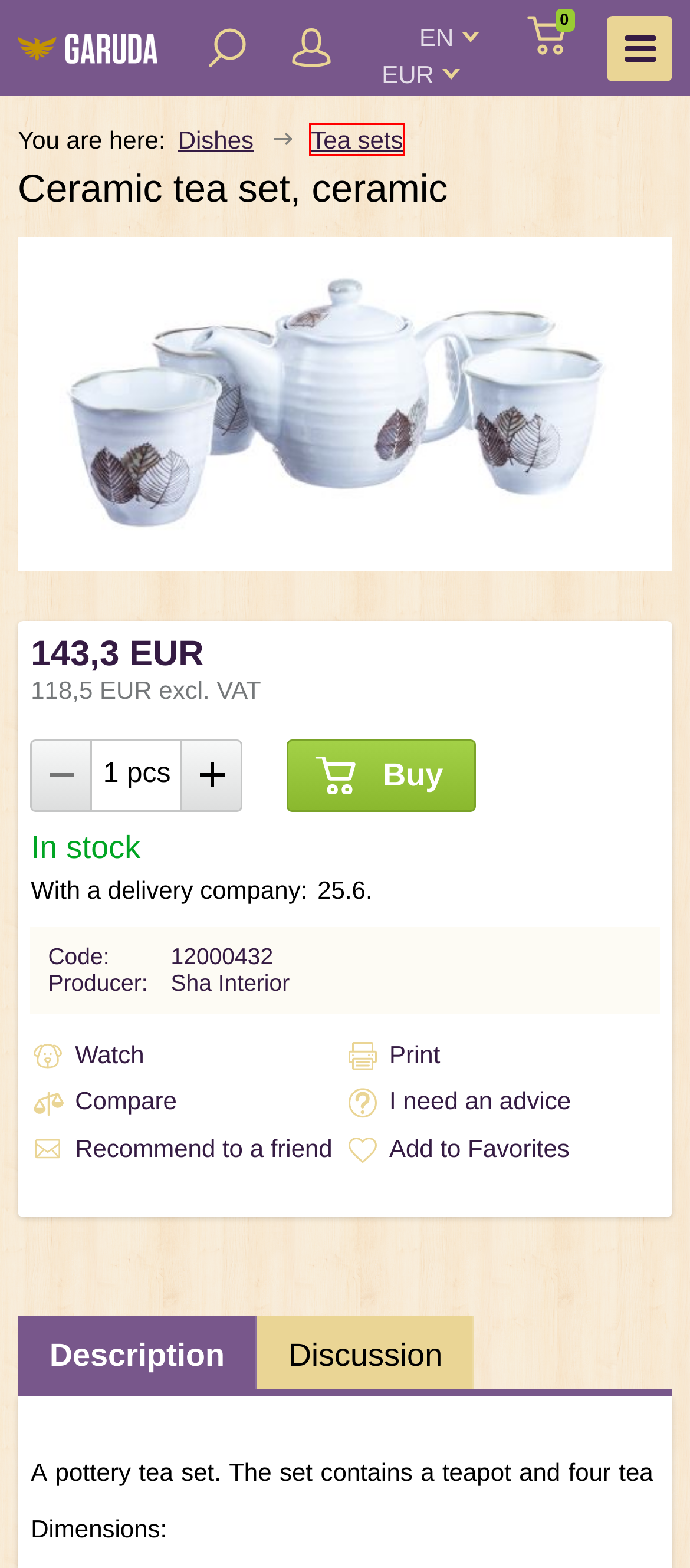Given a webpage screenshot with a red bounding box around a particular element, identify the best description of the new webpage that will appear after clicking on the element inside the red bounding box. Here are the candidates:
A. Kontakt
B. Obchodní podmínky
C. Dishes
D. Jak postupovat při reklamaci
E. Reklamační řád
F. Ochrana osobních údajů
G. Unsubscribe from the newsletter
H. Tea sets

H